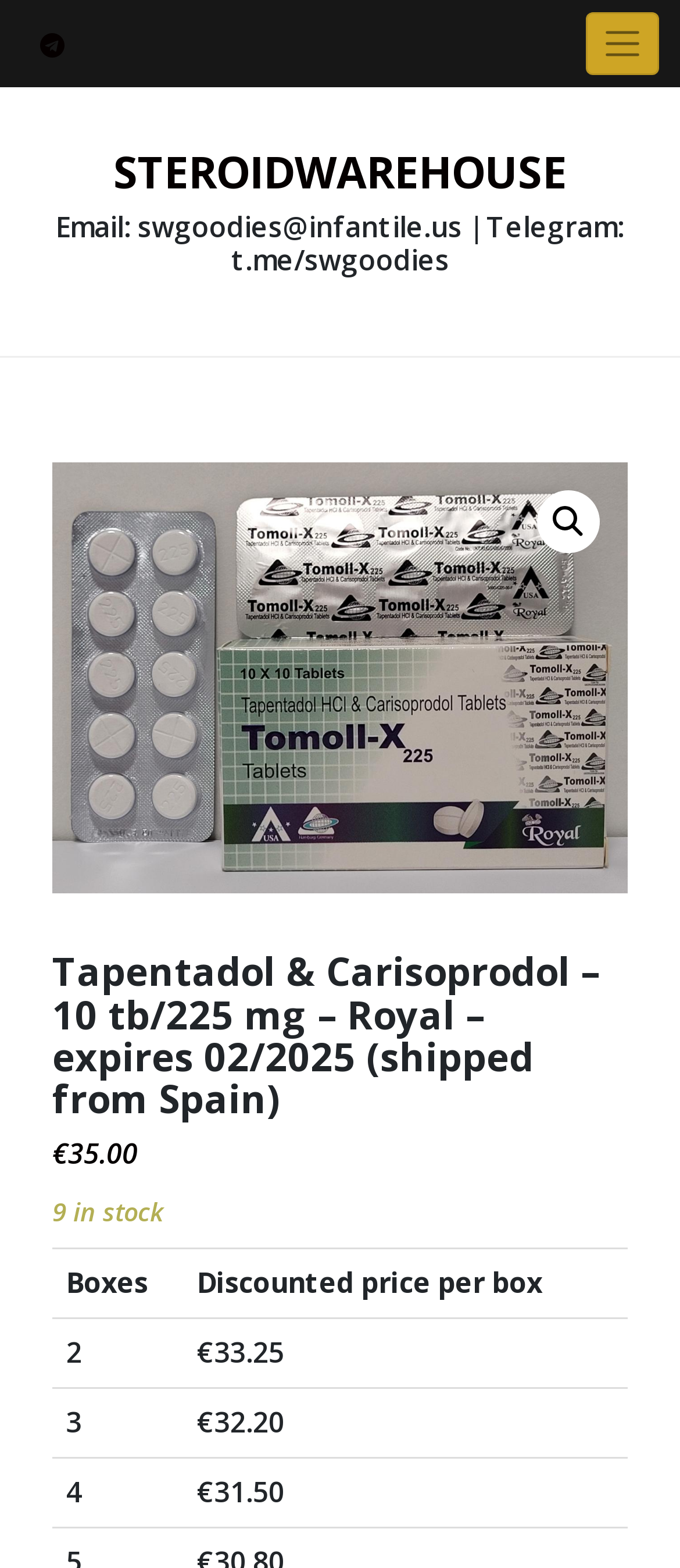What is the price of the product?
Please respond to the question with as much detail as possible.

The price of the product can be found in the StaticText element with the text '€35.00'.